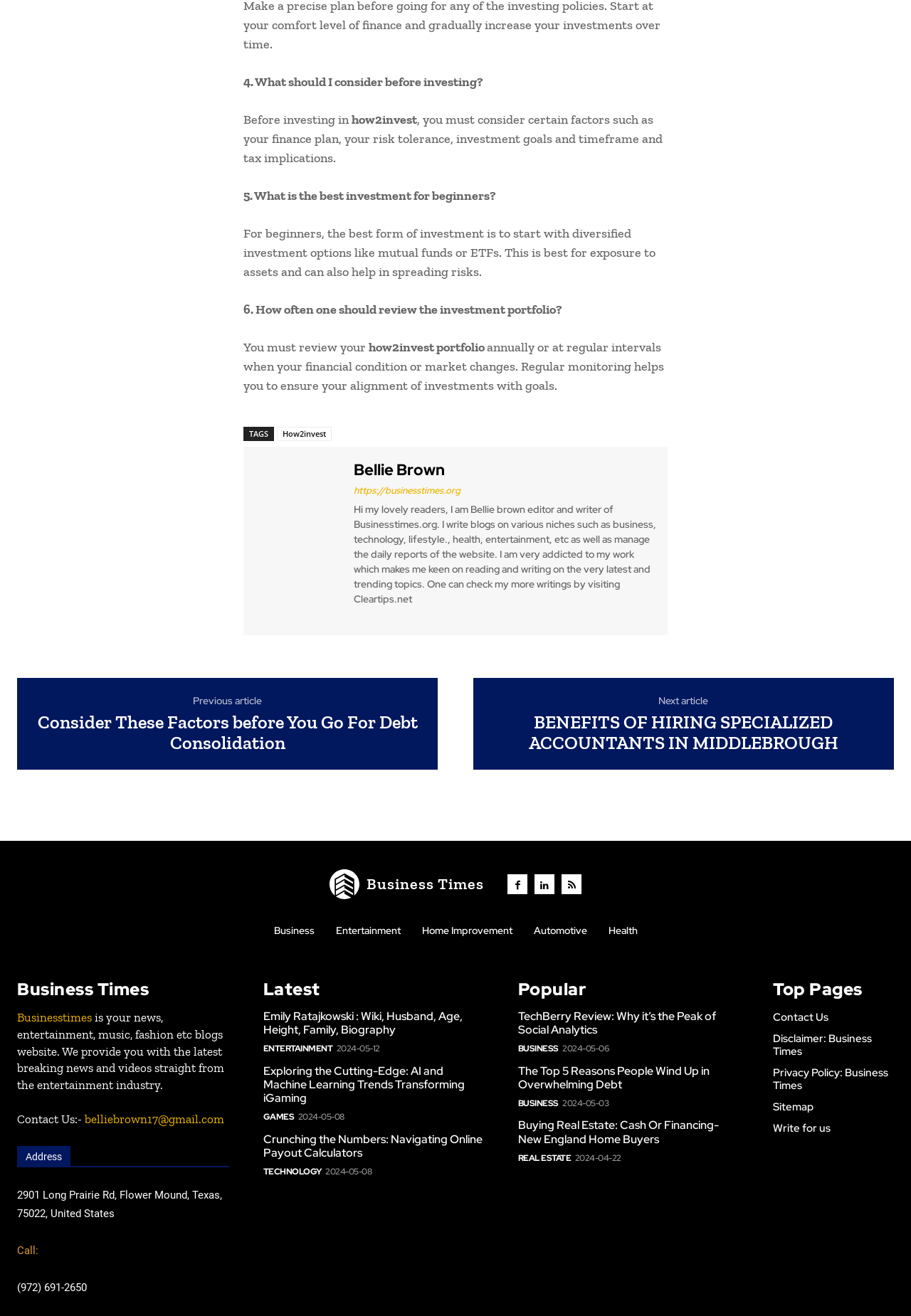Give a one-word or short phrase answer to the question: 
What are the categories of articles on Businesstimes.org?

Business, Entertainment, Home Improvement, etc.